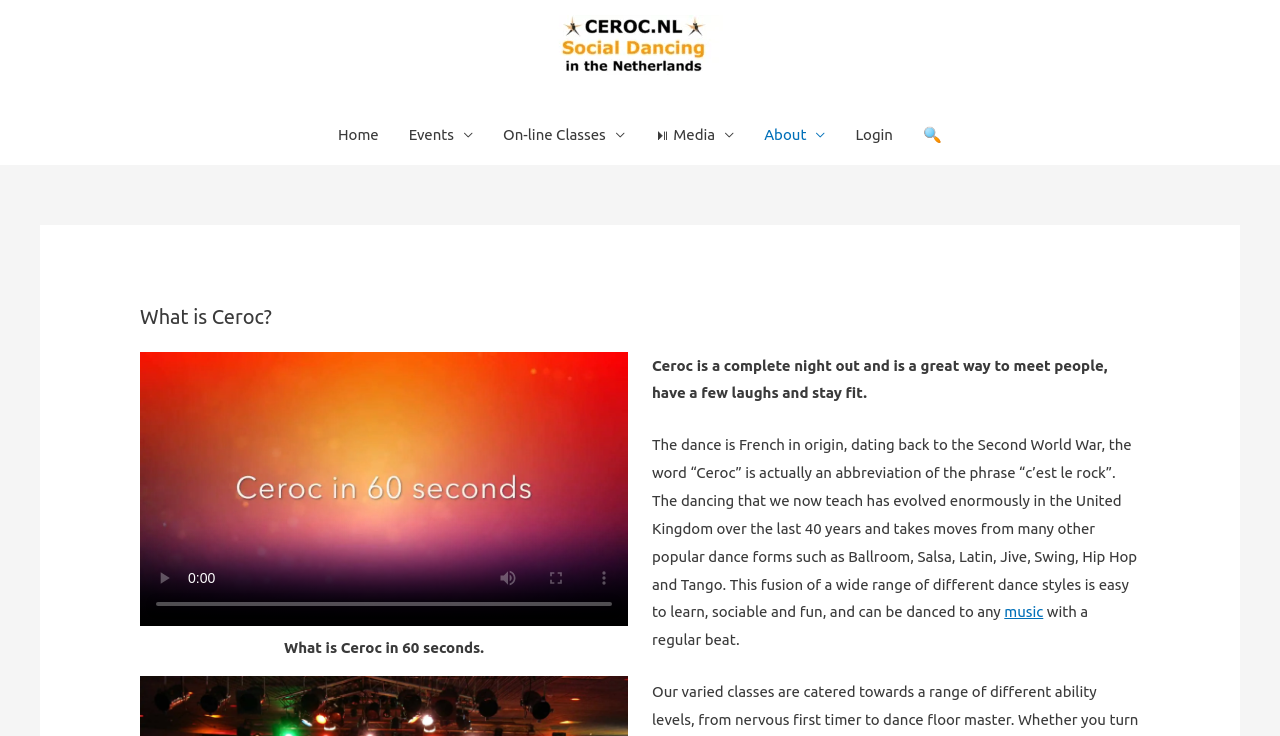Give a concise answer using only one word or phrase for this question:
How many navigation links are there?

7